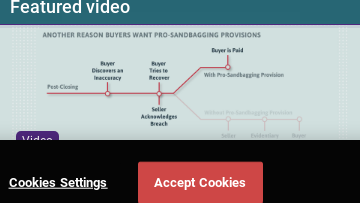Answer the following in one word or a short phrase: 
What is the purpose of the user interface element?

Prompting for cookie settings